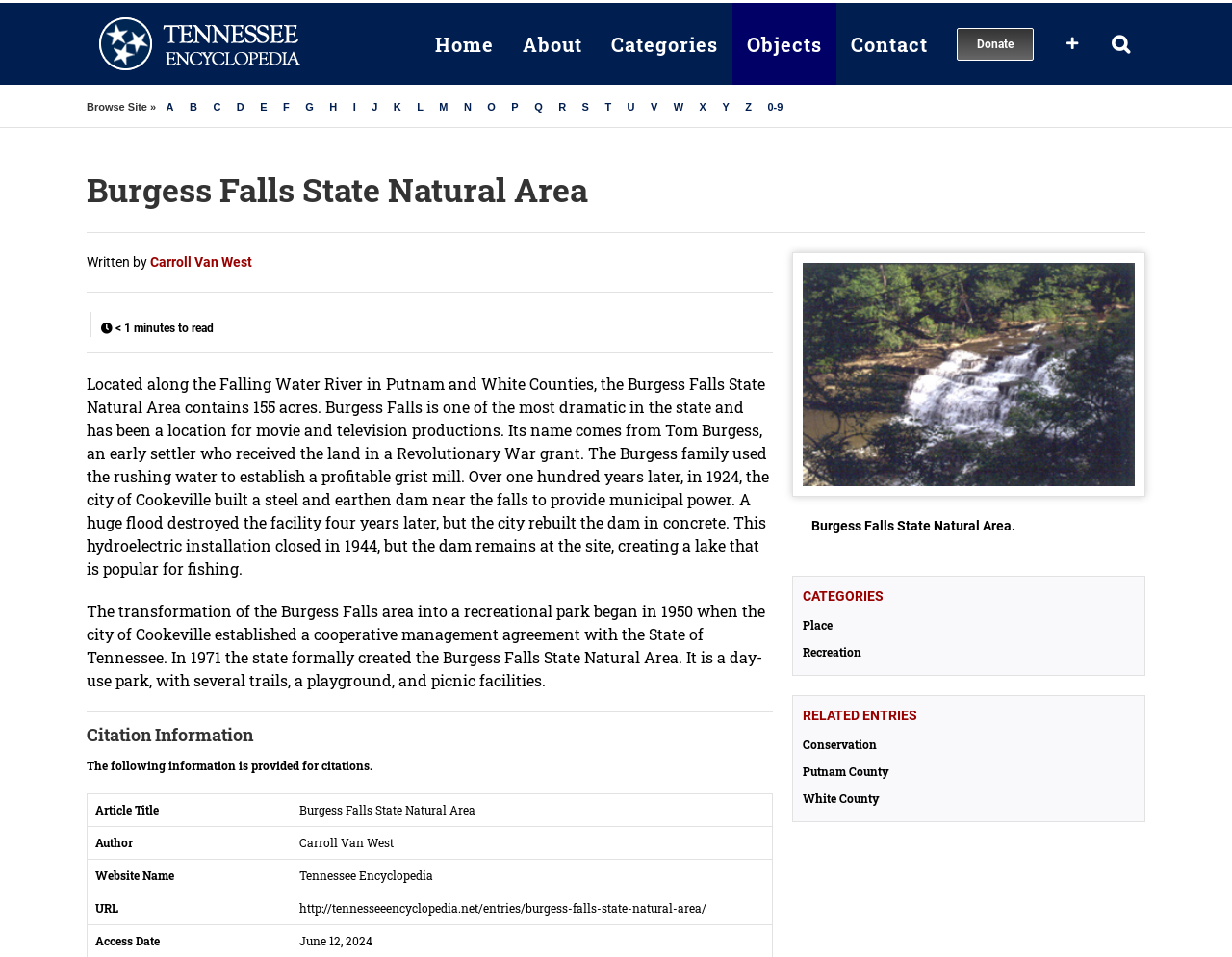Please give the bounding box coordinates of the area that should be clicked to fulfill the following instruction: "Read more about Burgess Falls State Natural Area". The coordinates should be in the format of four float numbers from 0 to 1, i.e., [left, top, right, bottom].

[0.07, 0.174, 0.93, 0.222]